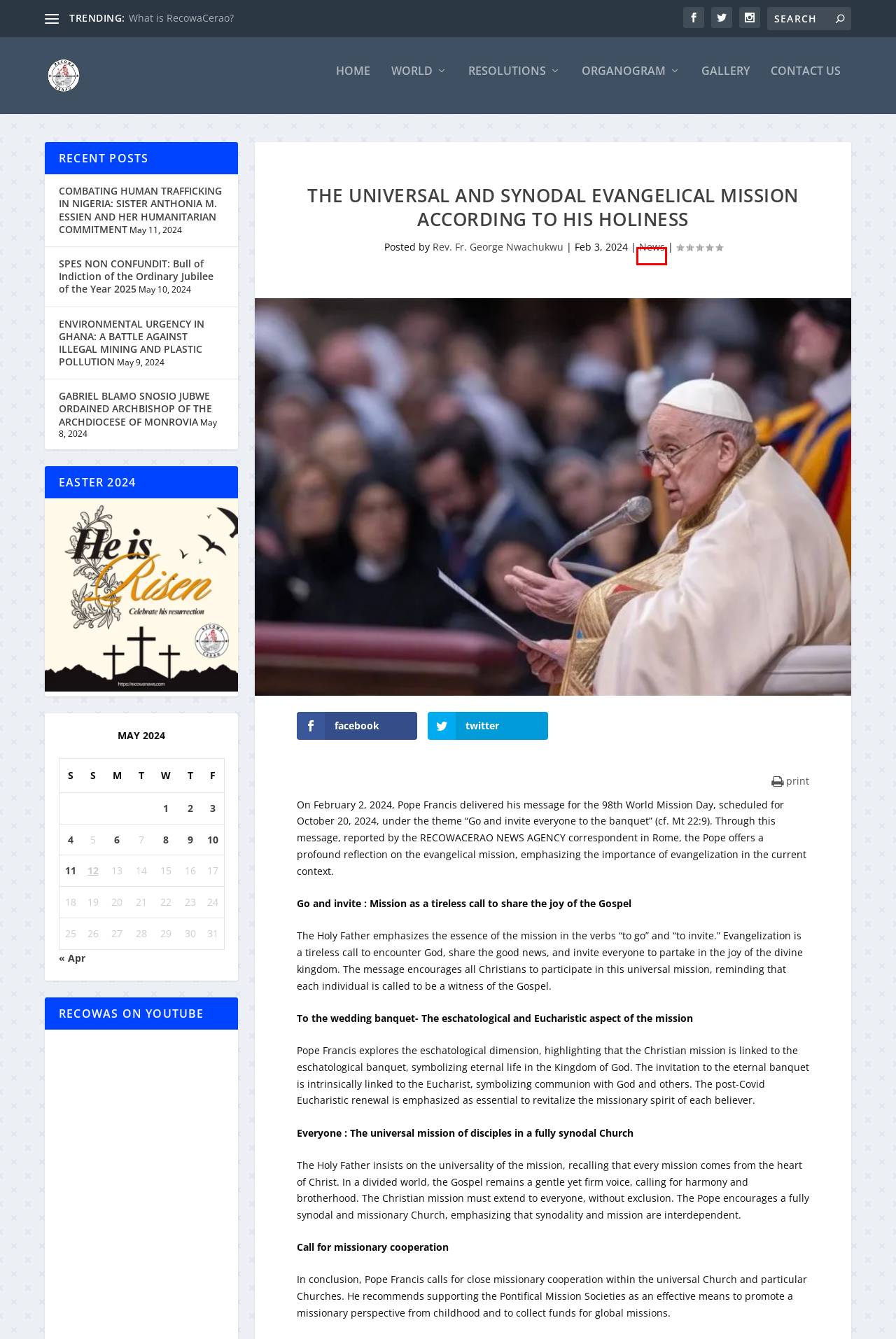Please examine the screenshot provided, which contains a red bounding box around a UI element. Select the webpage description that most accurately describes the new page displayed after clicking the highlighted element. Here are the candidates:
A. Gallery
B. News
C. ENVIRONMENTAL URGENCY IN GHANA: A BATTLE AGAINST ILLEGAL MINING AND PLASTIC POLLUTION
D. Organogram of Recowa-Cerao
E. GABRIEL BLAMO SNOSIO JUBWE ORDAINED ARCHBISHOP OF THE ARCHDIOCESE OF MONROVIA
F. World
G. Home - RECOWA
H. Resolutions

B